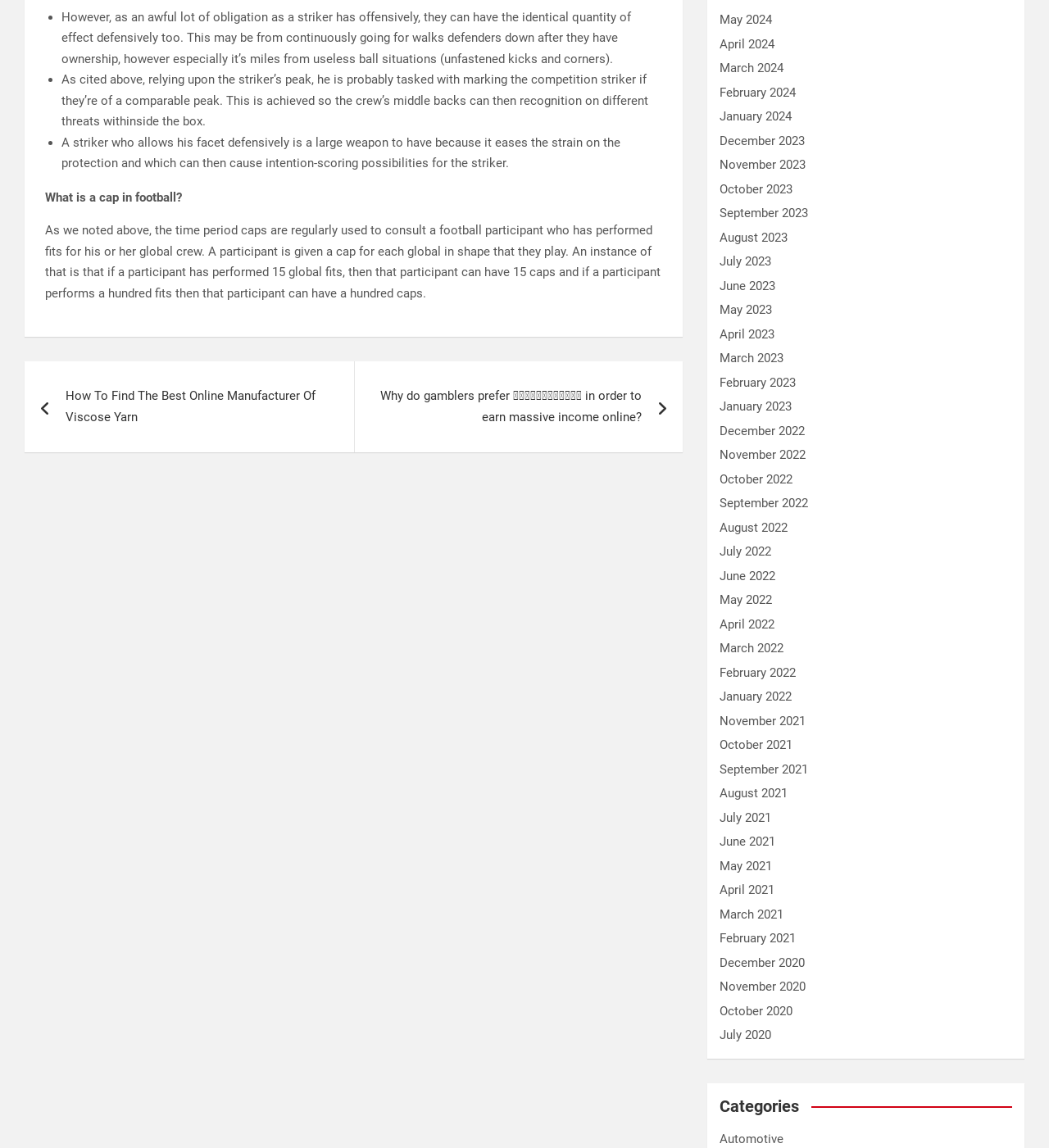Please identify the bounding box coordinates for the region that you need to click to follow this instruction: "Explore 'Automotive' category".

[0.686, 0.986, 0.747, 0.998]